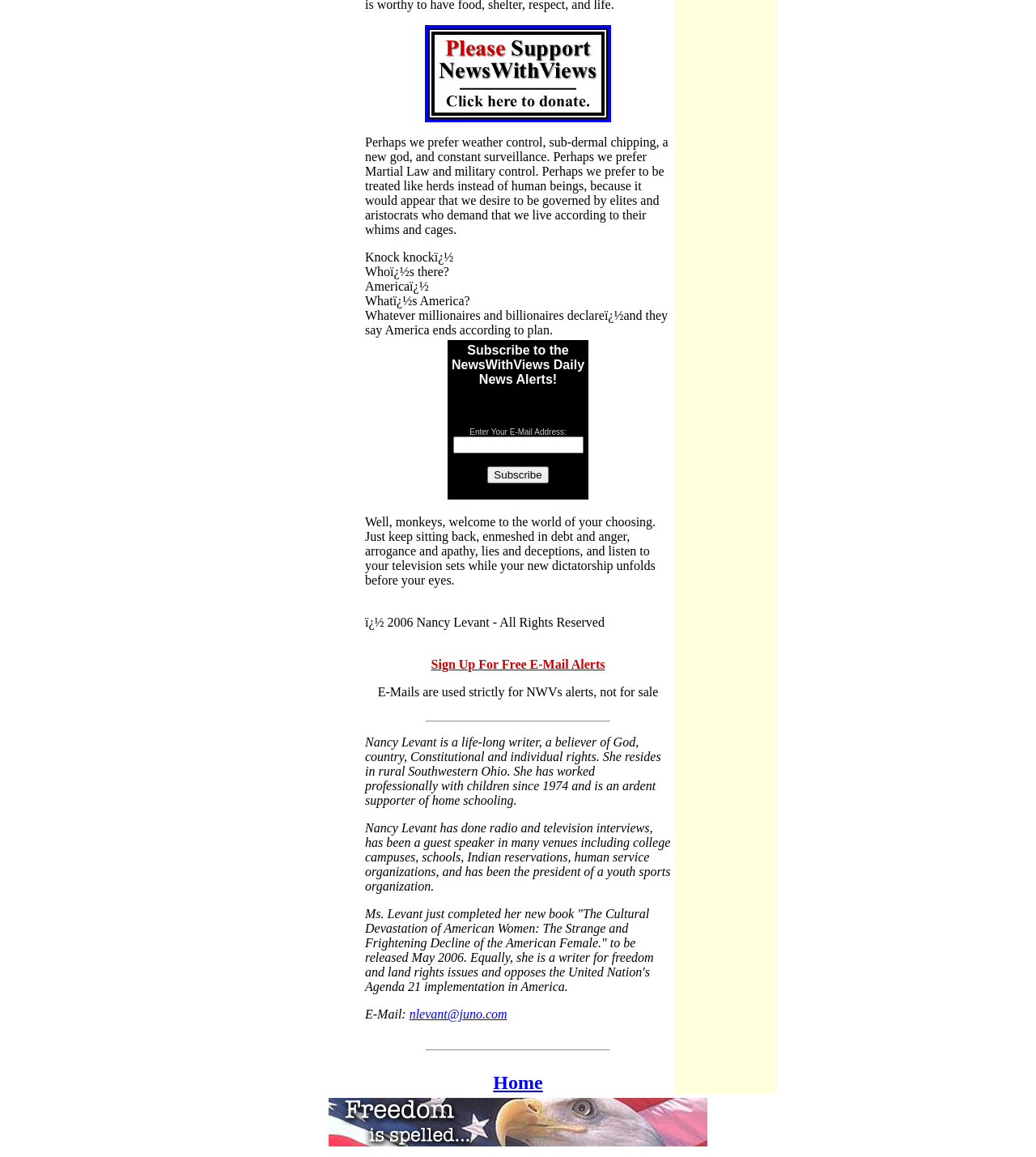What is the orientation of the separator?
Answer the question with just one word or phrase using the image.

Horizontal